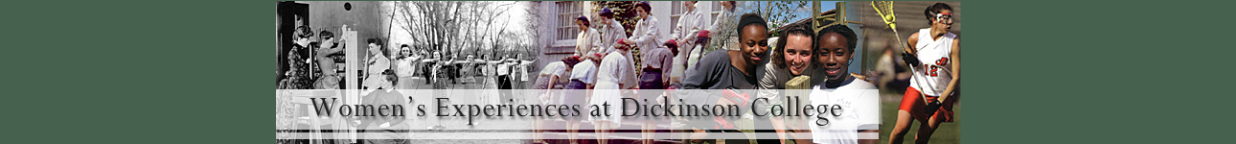Create a detailed narrative that captures the essence of the image.

The image titled "Women's Experiences at Dickinson College" features a collage that highlights various moments in the lives of women at Dickinson College. The background is composed of historical and contemporary photographs showcasing women's activities, traditions, and camaraderie on campus. Prominently displayed is the phrase "Women's Experiences at Dickinson College," which emphasizes the theme of the image. The combination of visual elements presents a rich narrative of women's contributions and experiences within the college environment, illustrating both historical contexts and modern athletic involvement. This image serves as a celebration of the diverse stories and achievements of women associated with Dickinson College.